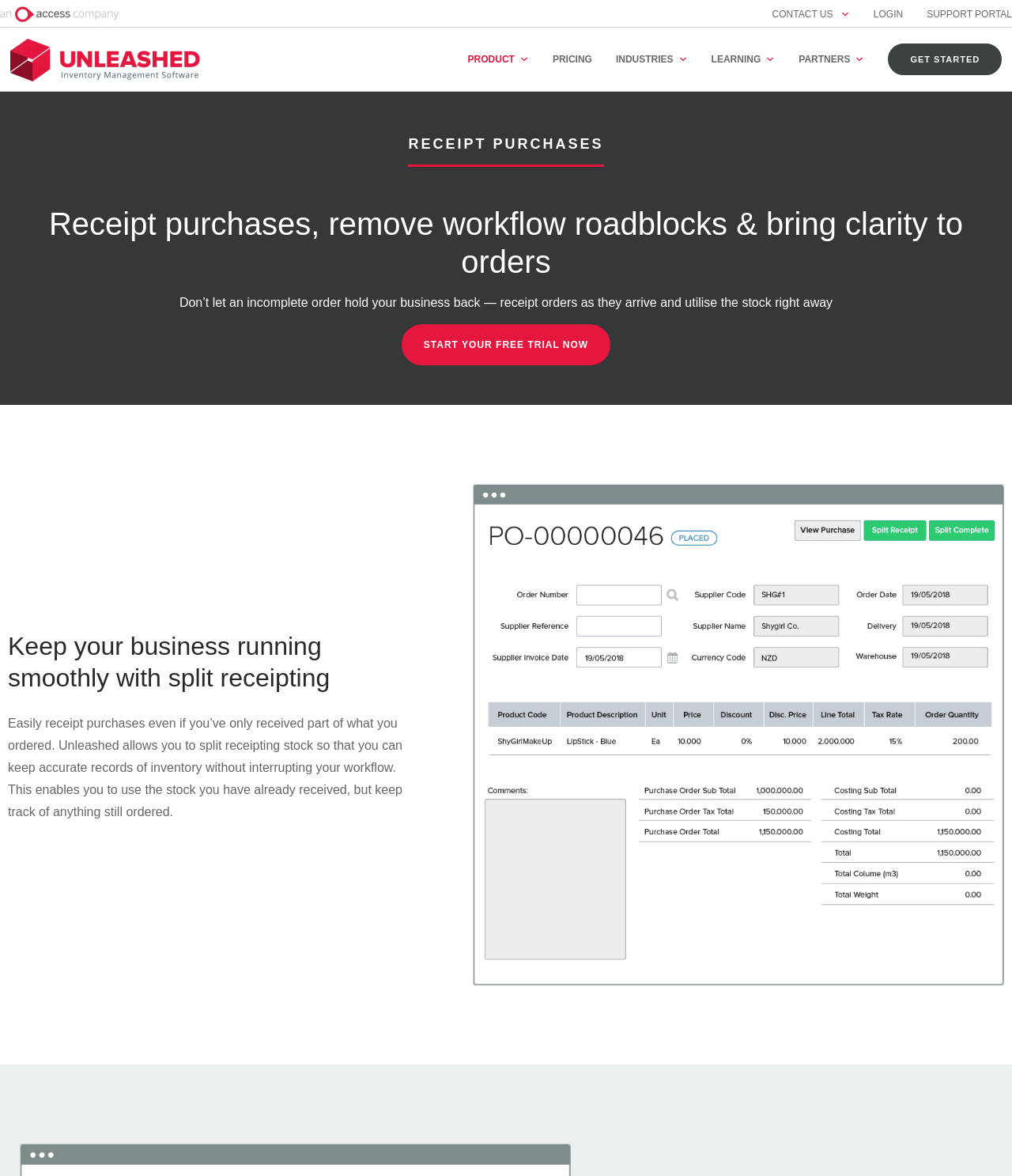Identify and provide the bounding box for the element described by: "START YOUR FREE TRIAL NOW".

[0.397, 0.276, 0.603, 0.311]